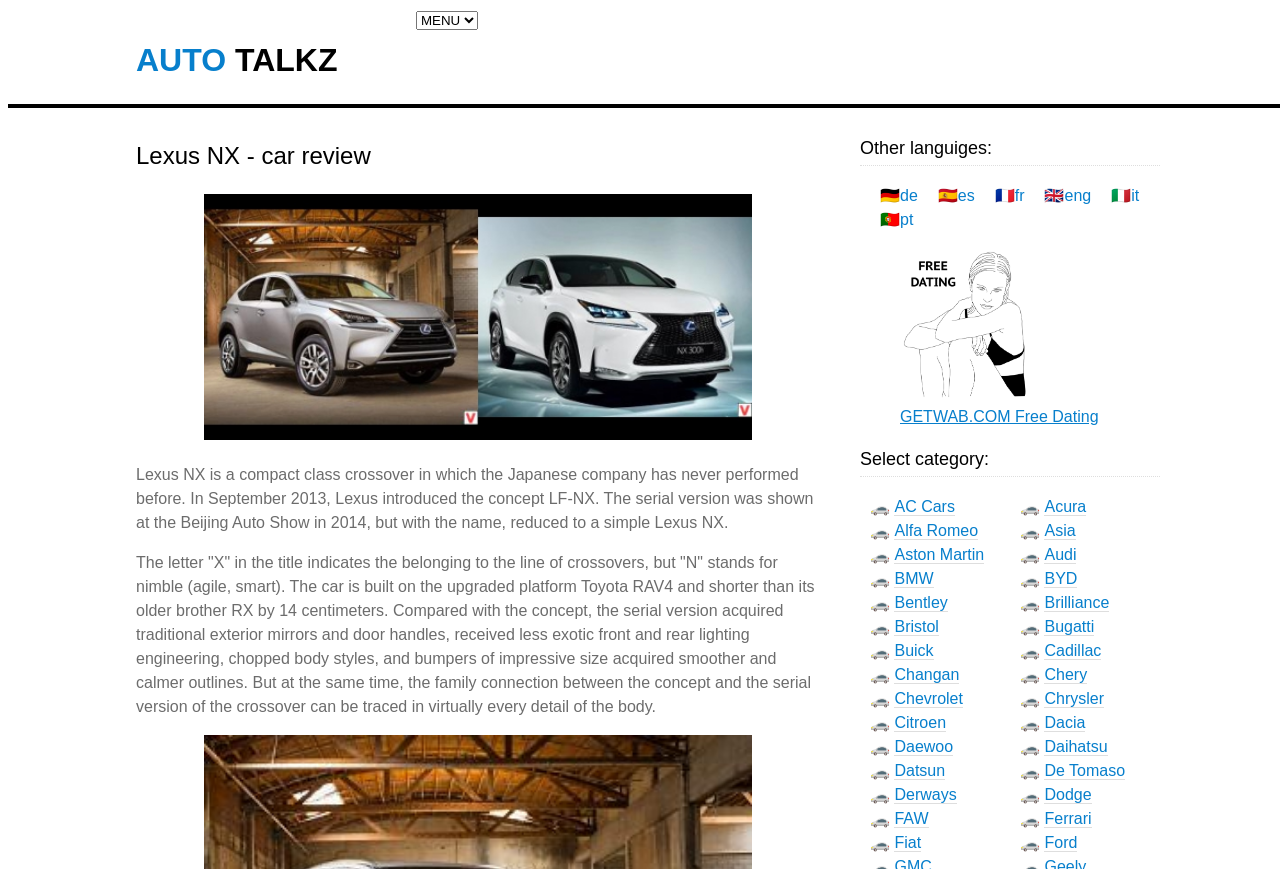Can you locate the main headline on this webpage and provide its text content?

Lexus NX - car review